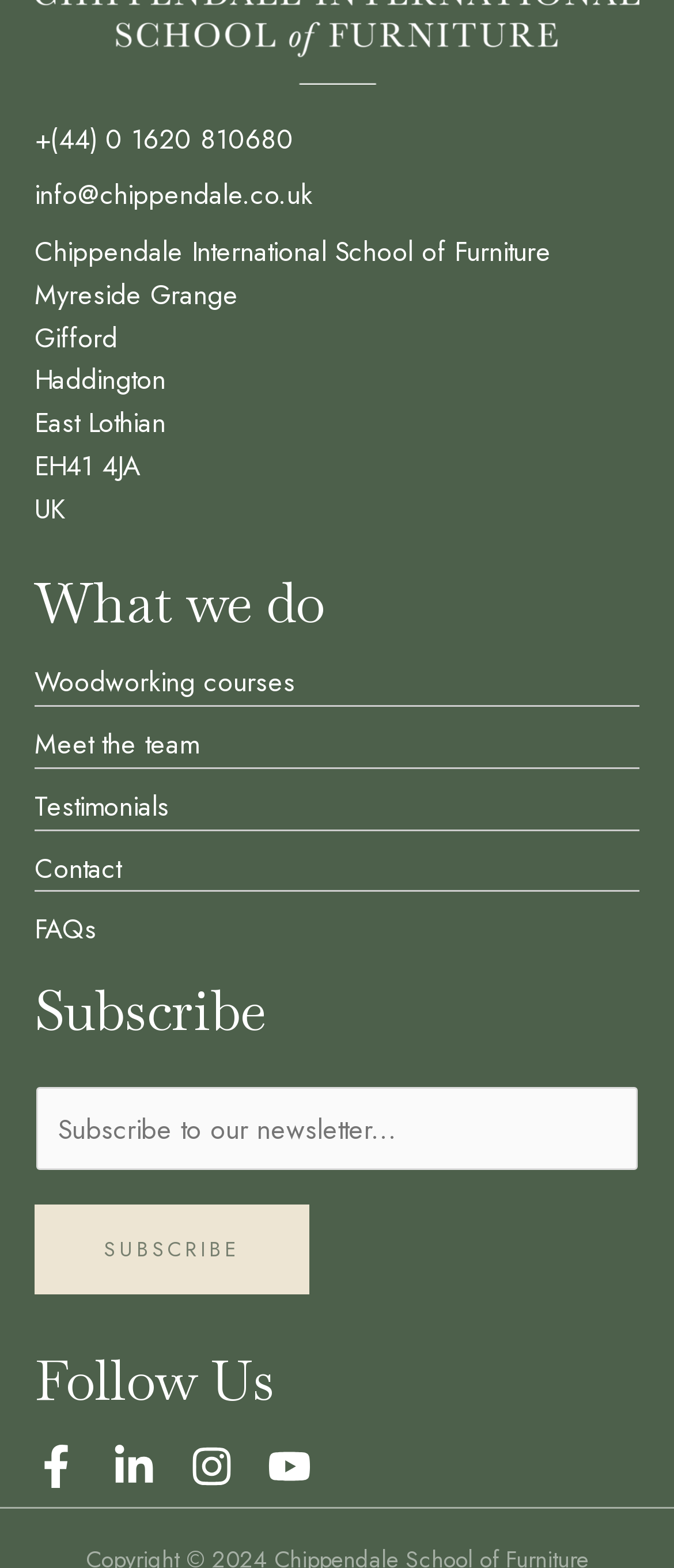Given the element description: "Wix.com", predict the bounding box coordinates of the UI element it refers to, using four float numbers between 0 and 1, i.e., [left, top, right, bottom].

None